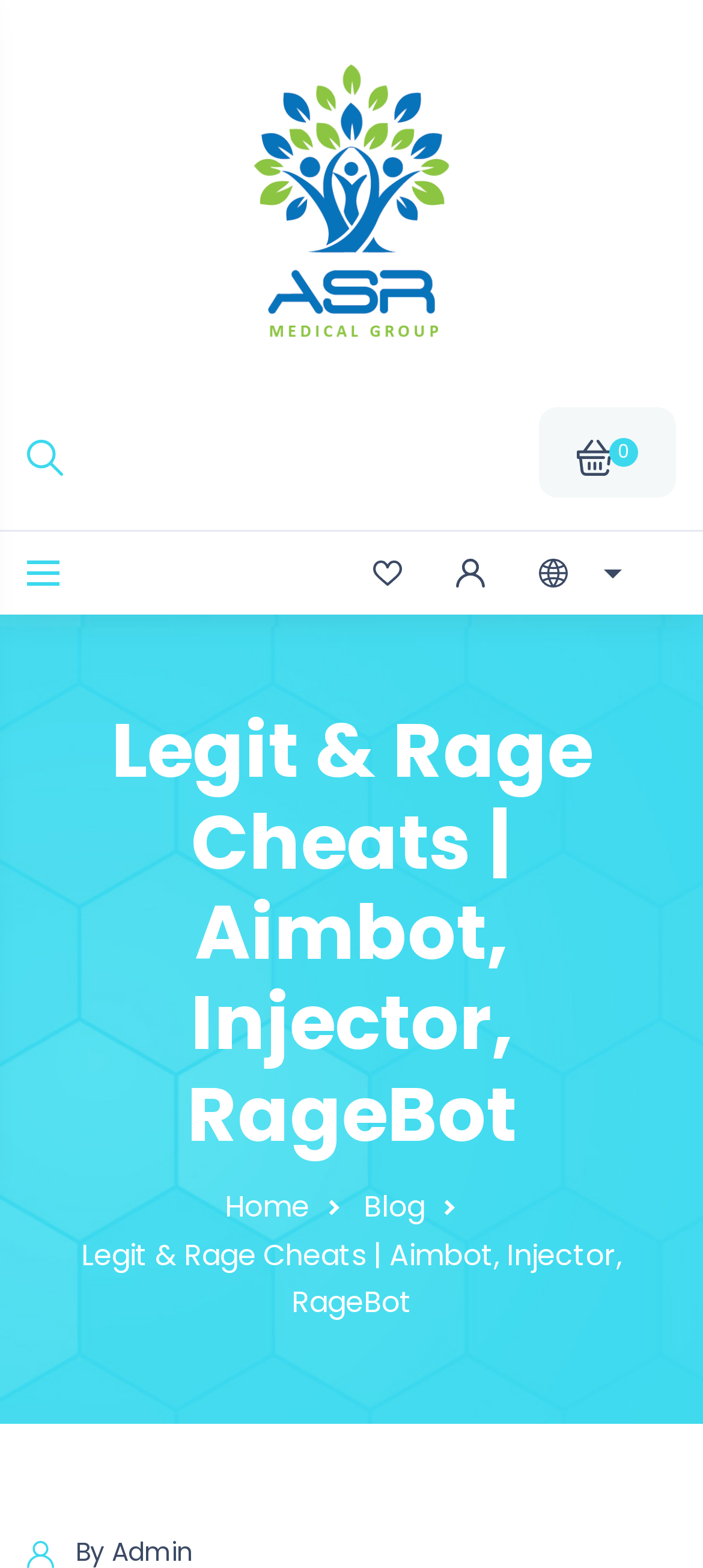Analyze and describe the webpage in a detailed narrative.

The webpage appears to be a blog focused on gaming cheats, specifically "Legit & Rage Cheats" for games like Aimbot, Injector, and RageBot. 

At the top of the page, there is a large image spanning almost the entire width, with a smaller image above it. Below these images, there are several links and images arranged horizontally, likely representing different categories or sections of the blog. 

The main heading "Legit & Rage Cheats | Aimbot, Injector, RageBot" is prominently displayed in the middle of the page. 

Towards the bottom of the page, there are navigation links, including "Home" and "Blog", which suggest that the webpage is part of a larger website with multiple sections. 

There is also a small image at the very bottom of the page, which may be a footer icon or a social media link.